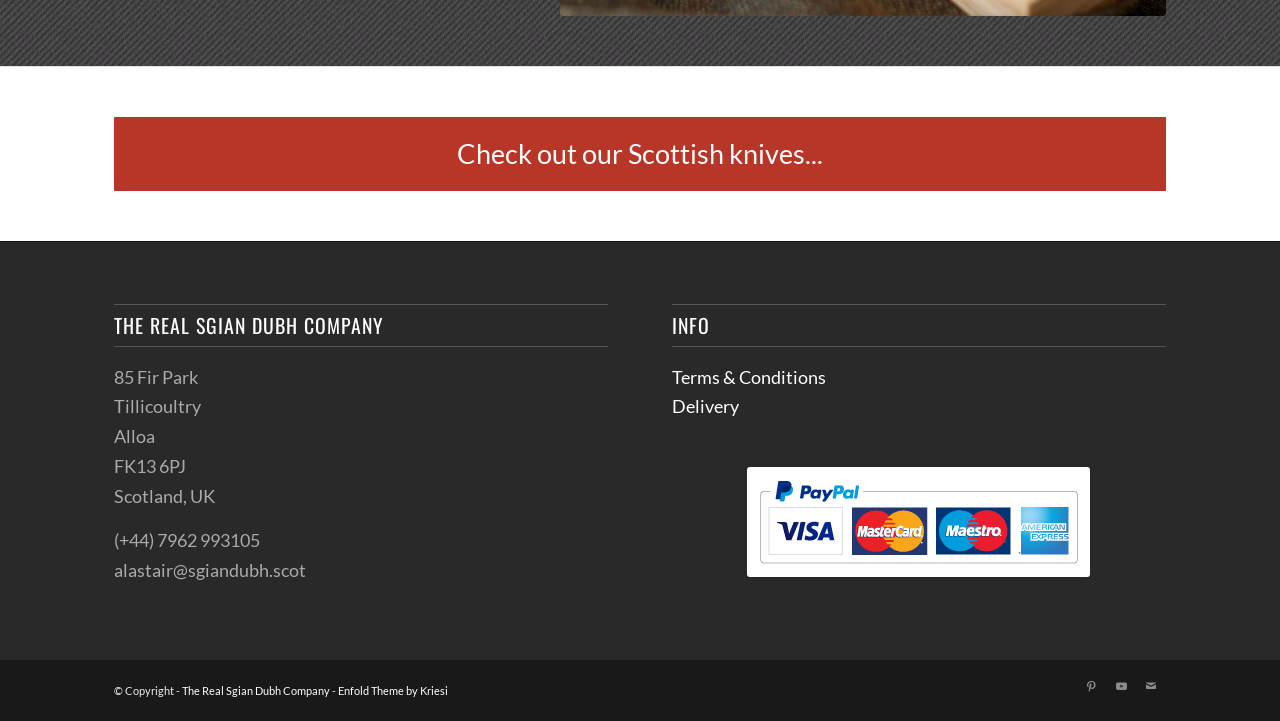Please provide the bounding box coordinates in the format (top-left x, top-left y, bottom-right x, bottom-right y). Remember, all values are floating point numbers between 0 and 1. What is the bounding box coordinate of the region described as: Mail

[0.888, 0.931, 0.911, 0.972]